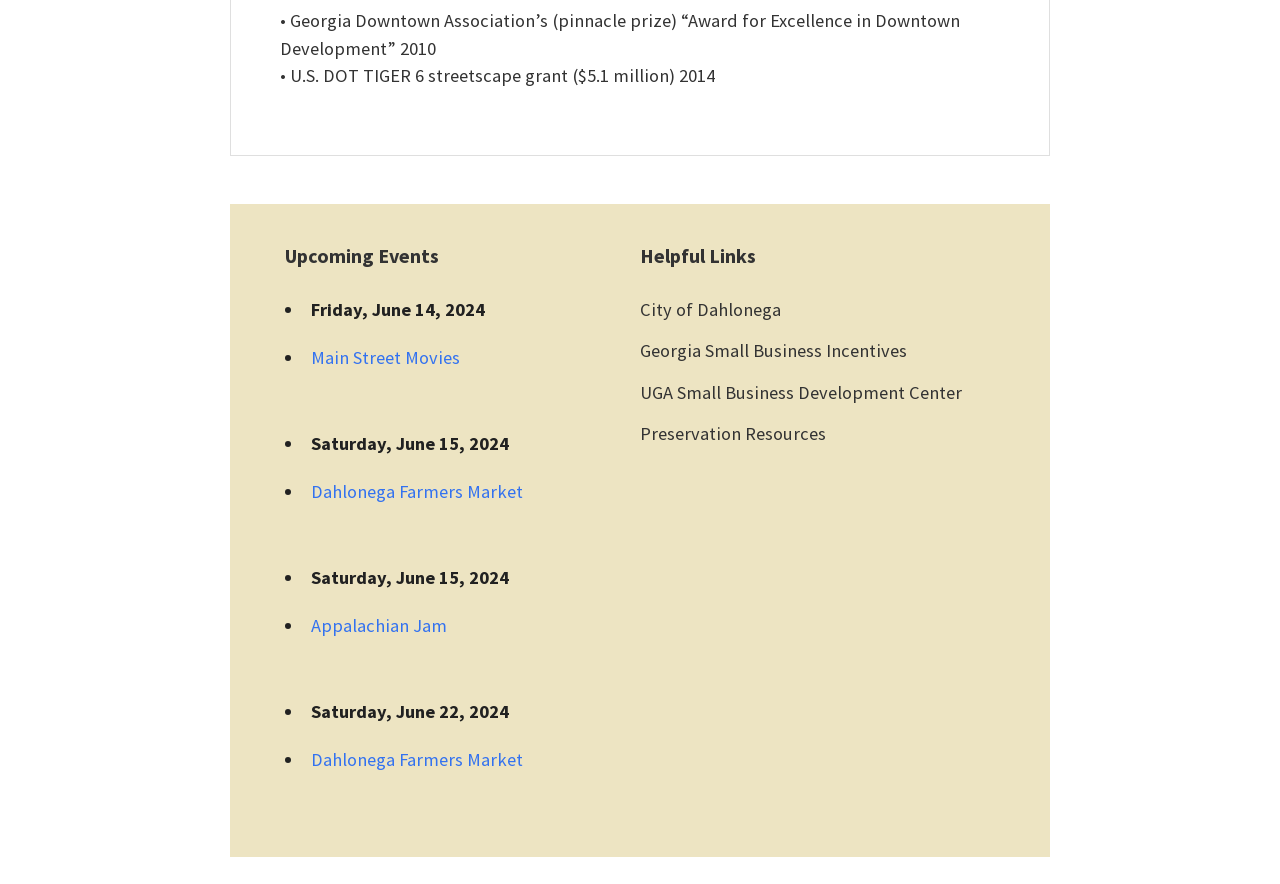Locate the bounding box coordinates of the element you need to click to accomplish the task described by this instruction: "visit Dahlonega Farmers Market".

[0.243, 0.542, 0.408, 0.568]